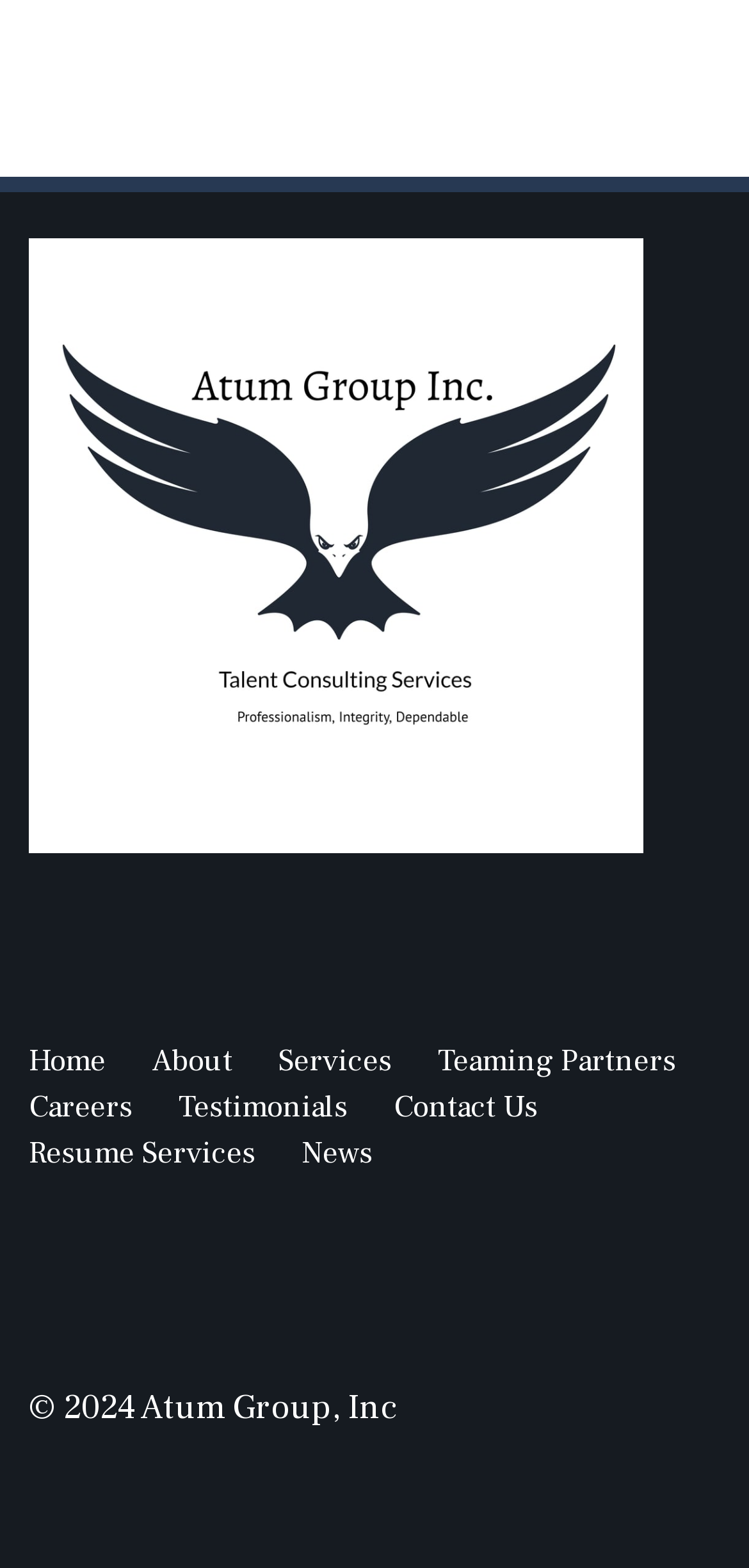Locate the coordinates of the bounding box for the clickable region that fulfills this instruction: "Click on the 'Home' link".

[0.038, 0.664, 0.141, 0.689]